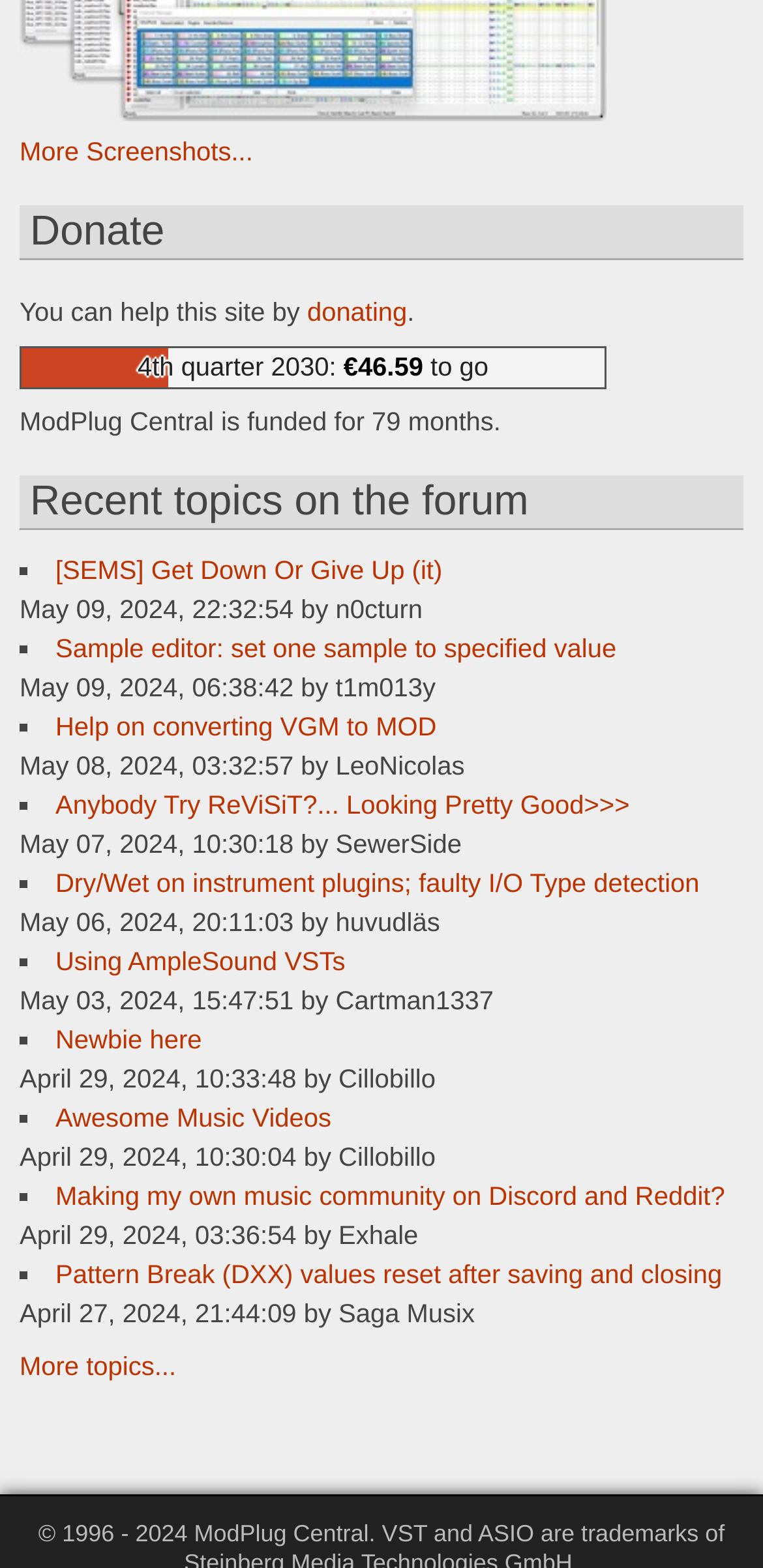How many links are there in the screenshot gallery?
Please provide a full and detailed response to the question.

I counted the number of links in the screenshot gallery section, which are 'View Screenshot Gallery' and 'More Screenshots...'. Therefore, there are 2 links in the screenshot gallery.